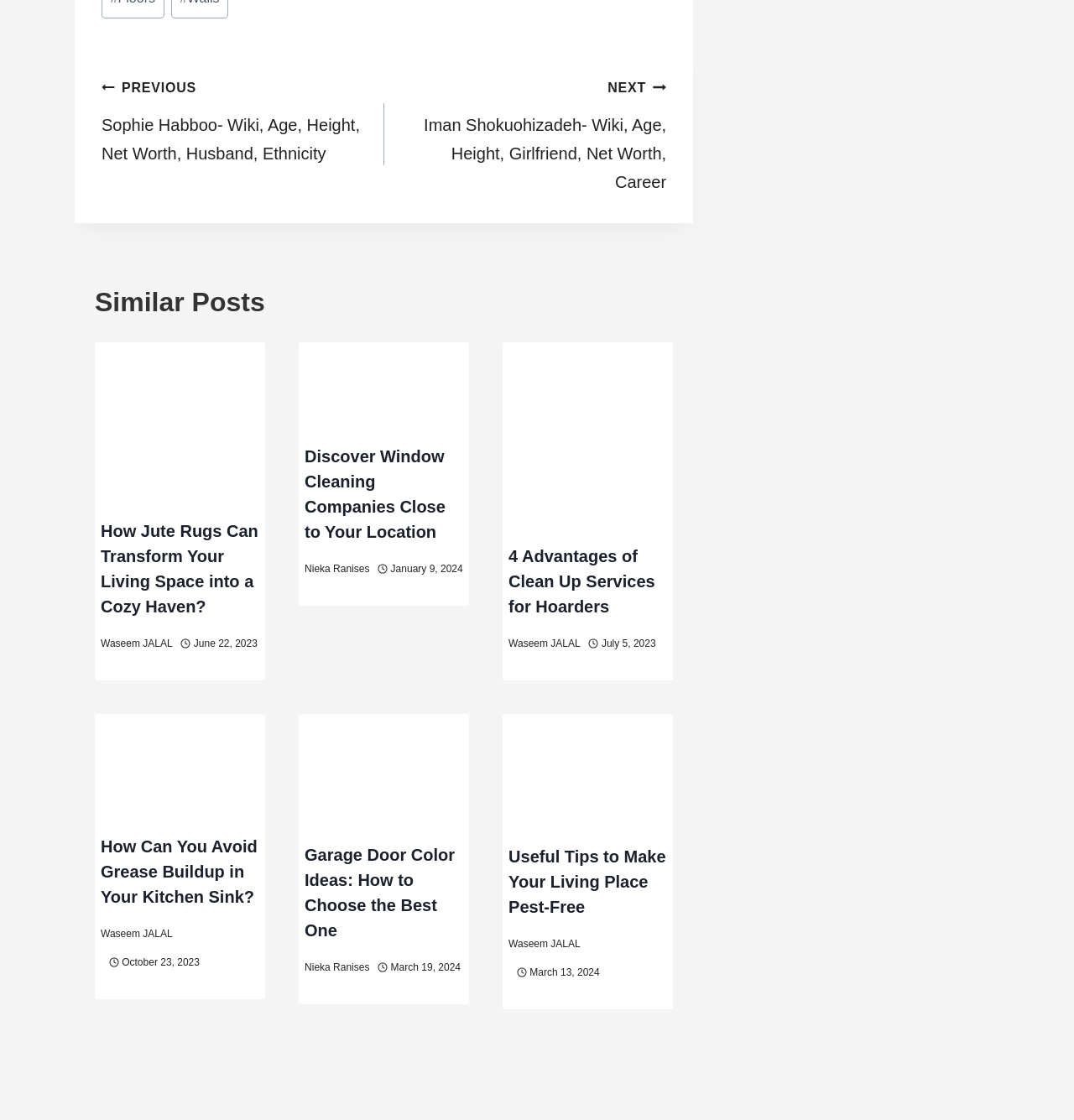Determine the bounding box coordinates of the clickable region to follow the instruction: "read the article 'How Jute Rugs Can Transform Your Living Space into a Cozy Haven?'".

[0.088, 0.306, 0.247, 0.458]